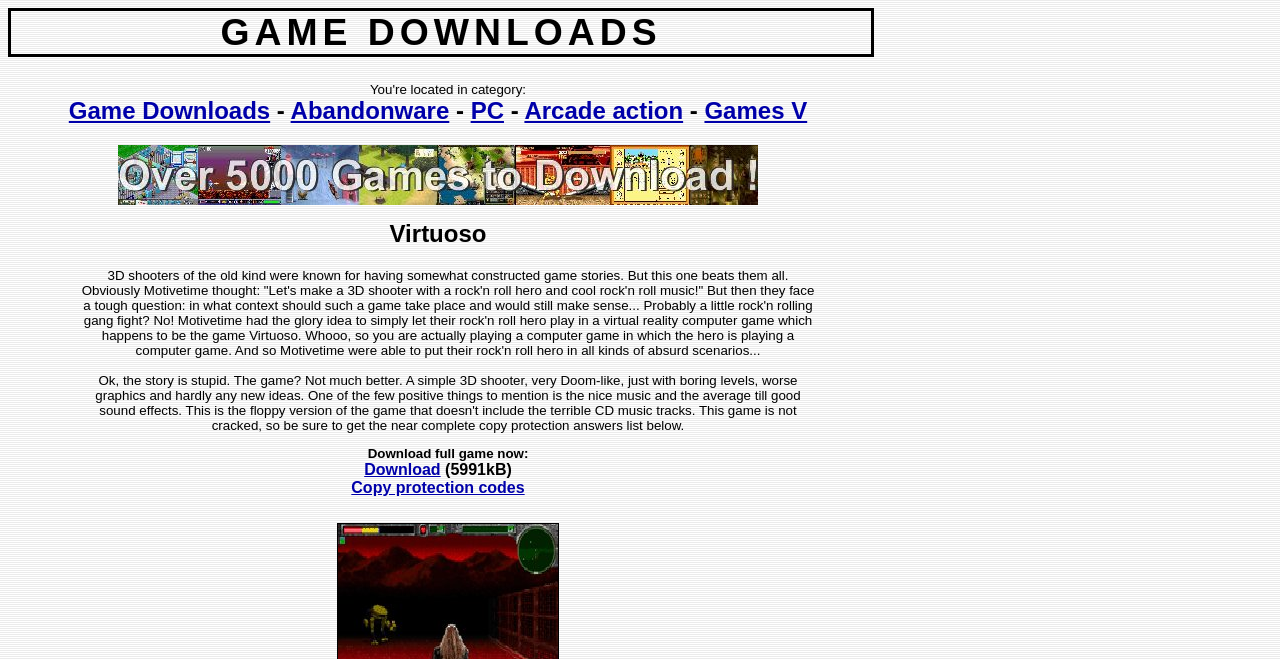Given the following UI element description: "Games V", find the bounding box coordinates in the webpage screenshot.

[0.55, 0.147, 0.631, 0.188]